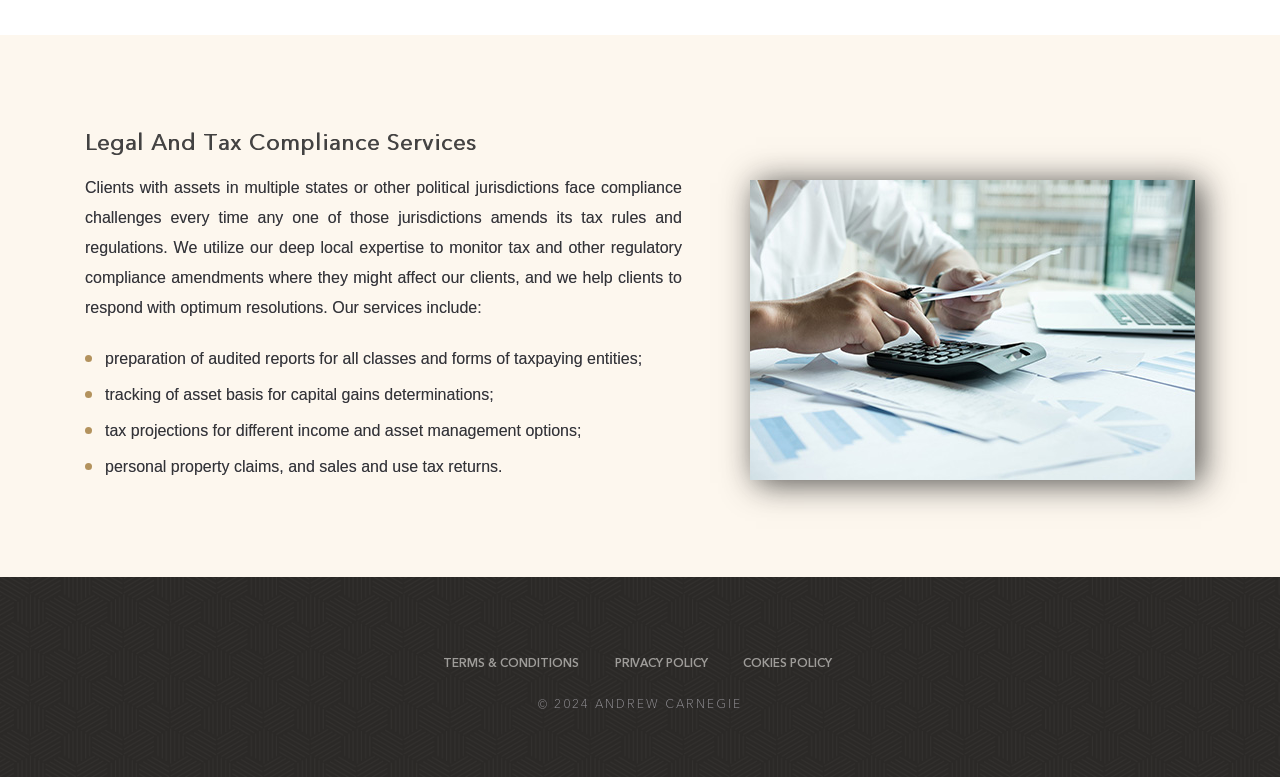Given the description Andrew Carnegie, predict the bounding box coordinates of the UI element. Ensure the coordinates are in the format (top-left x, top-left y, bottom-right x, bottom-right y) and all values are between 0 and 1.

[0.465, 0.896, 0.58, 0.916]